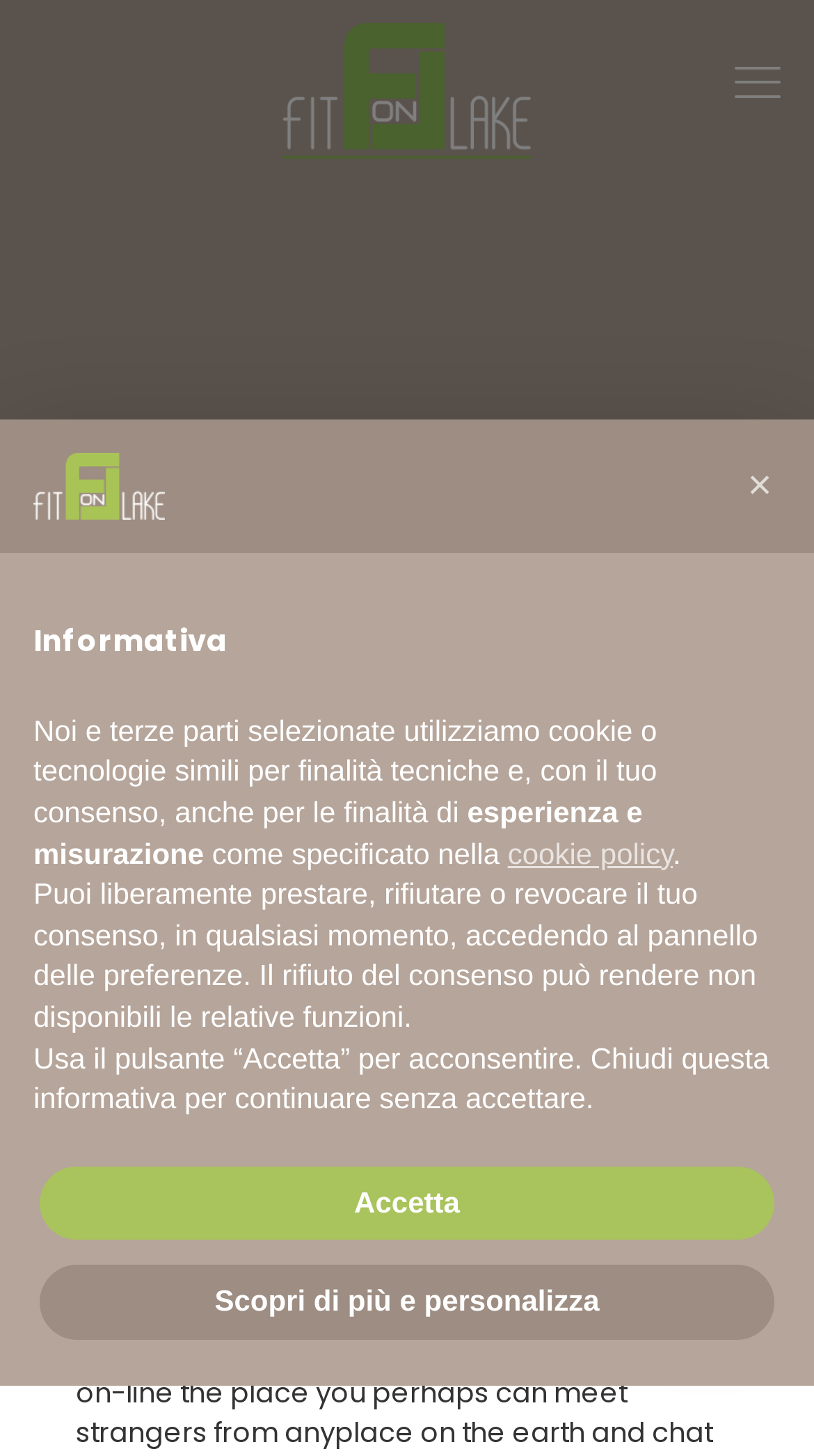Reply to the question with a single word or phrase:
What is the text above the 'cookie policy' link?

come specificato nella